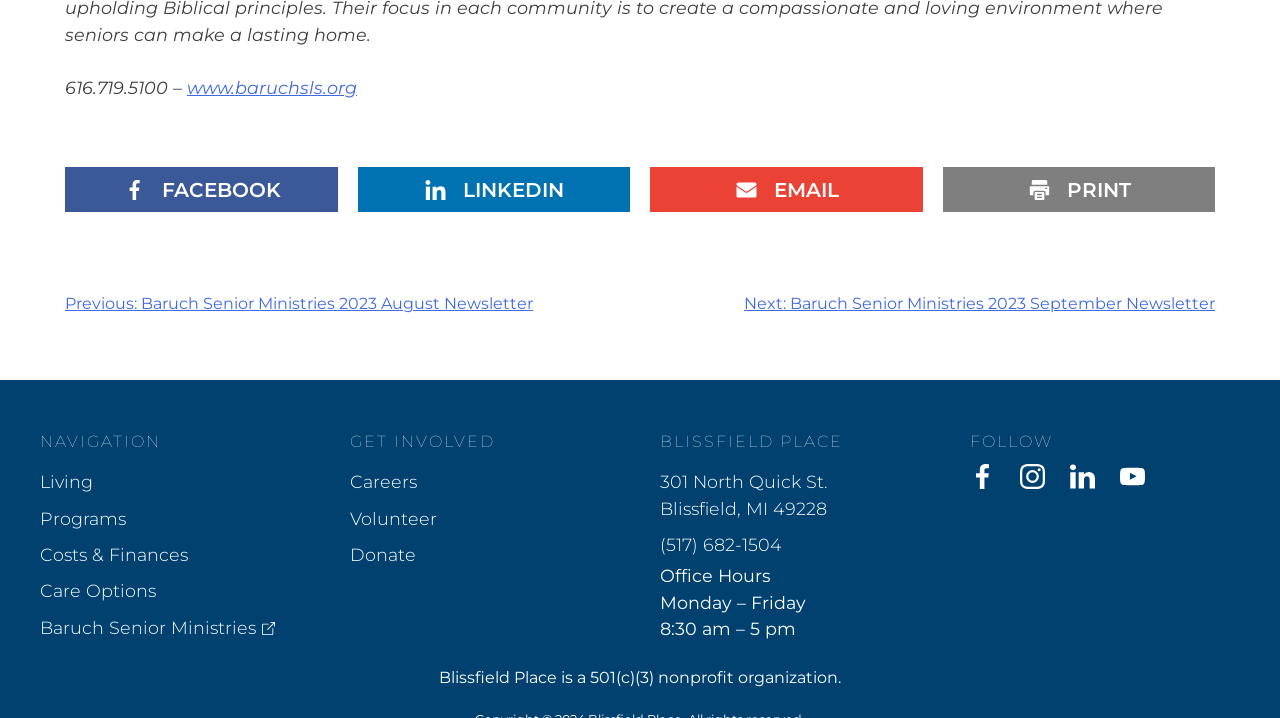Find the bounding box coordinates for the area you need to click to carry out the instruction: "send an email". The coordinates should be four float numbers between 0 and 1, indicated as [left, top, right, bottom].

[0.508, 0.233, 0.721, 0.296]